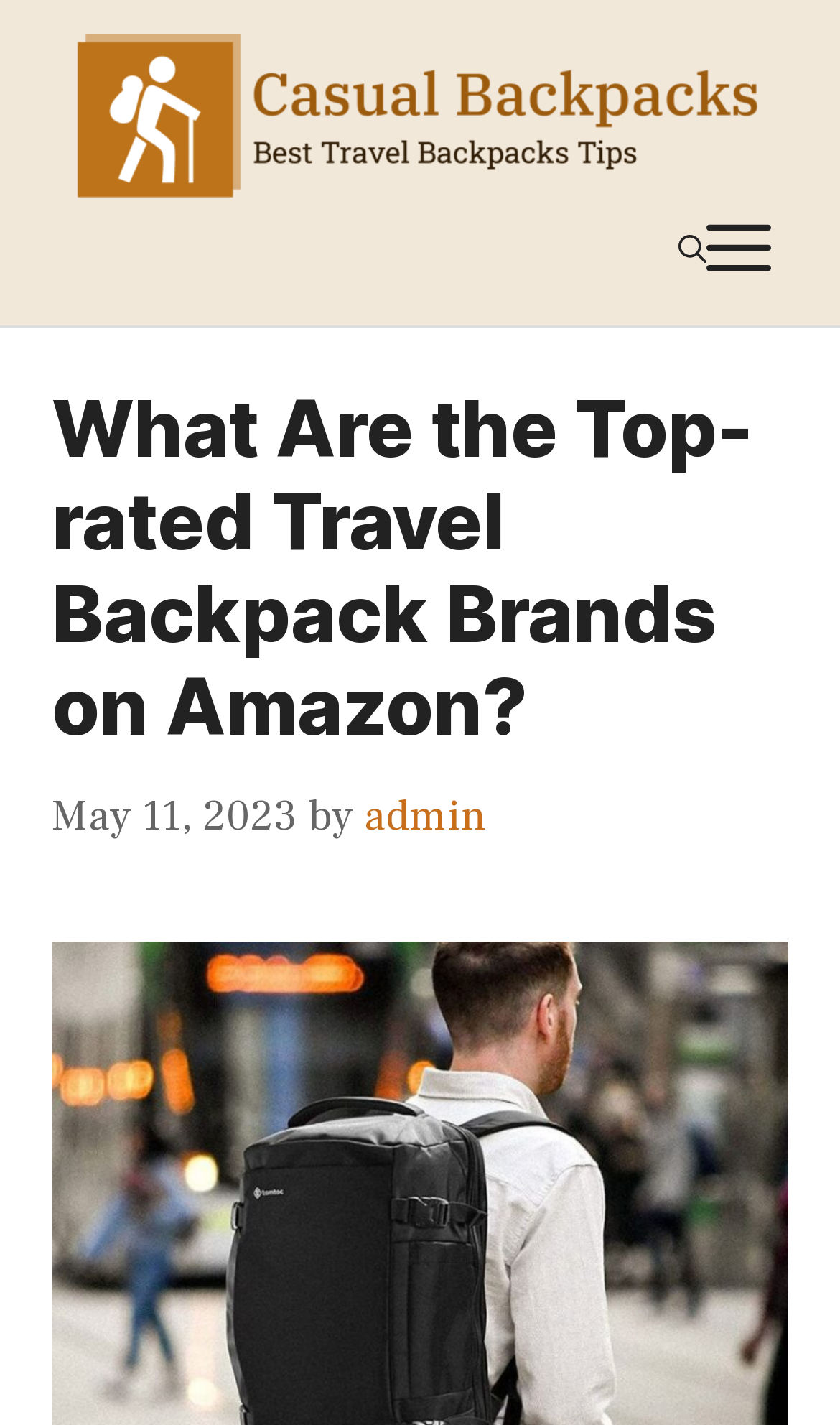Generate a detailed explanation of the webpage's features and information.

The webpage is about top-rated travel backpack brands on Amazon, catering to various types of travelers and trips. At the top, there is a banner with the site's name, spanning the entire width of the page. Below the banner, there is a navigation section with a mobile toggle button on the right side, which contains an "Open search" button and a "MENU" button that expands to reveal a slide-out menu.

On the left side of the navigation section, there is a link to "Casual Backpacks" accompanied by an image with the same name. The image is slightly larger than the link.

The main content of the webpage is headed by a title "What Are the Top-rated Travel Backpack Brands on Amazon?" which takes up about half of the page's width. Below the title, there is a timestamp indicating that the content was published on May 11, 2023, followed by the author's name, "admin", which is a clickable link.